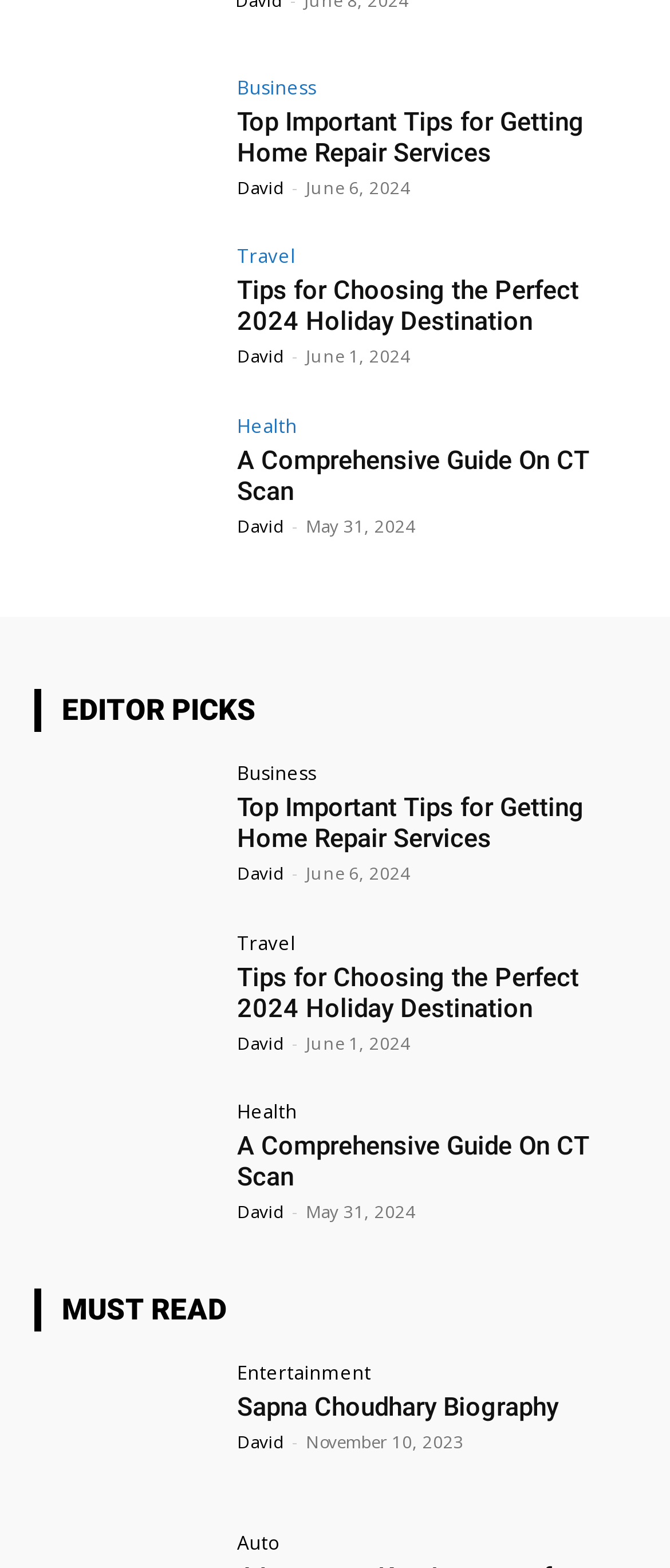What is the section title above the article 'Top Important Tips for Getting Home Repair Services'?
Craft a detailed and extensive response to the question.

The section title above the article 'Top Important Tips for Getting Home Repair Services' is 'EDITOR PICKS' as indicated by the heading element with text 'EDITOR PICKS' above the article.